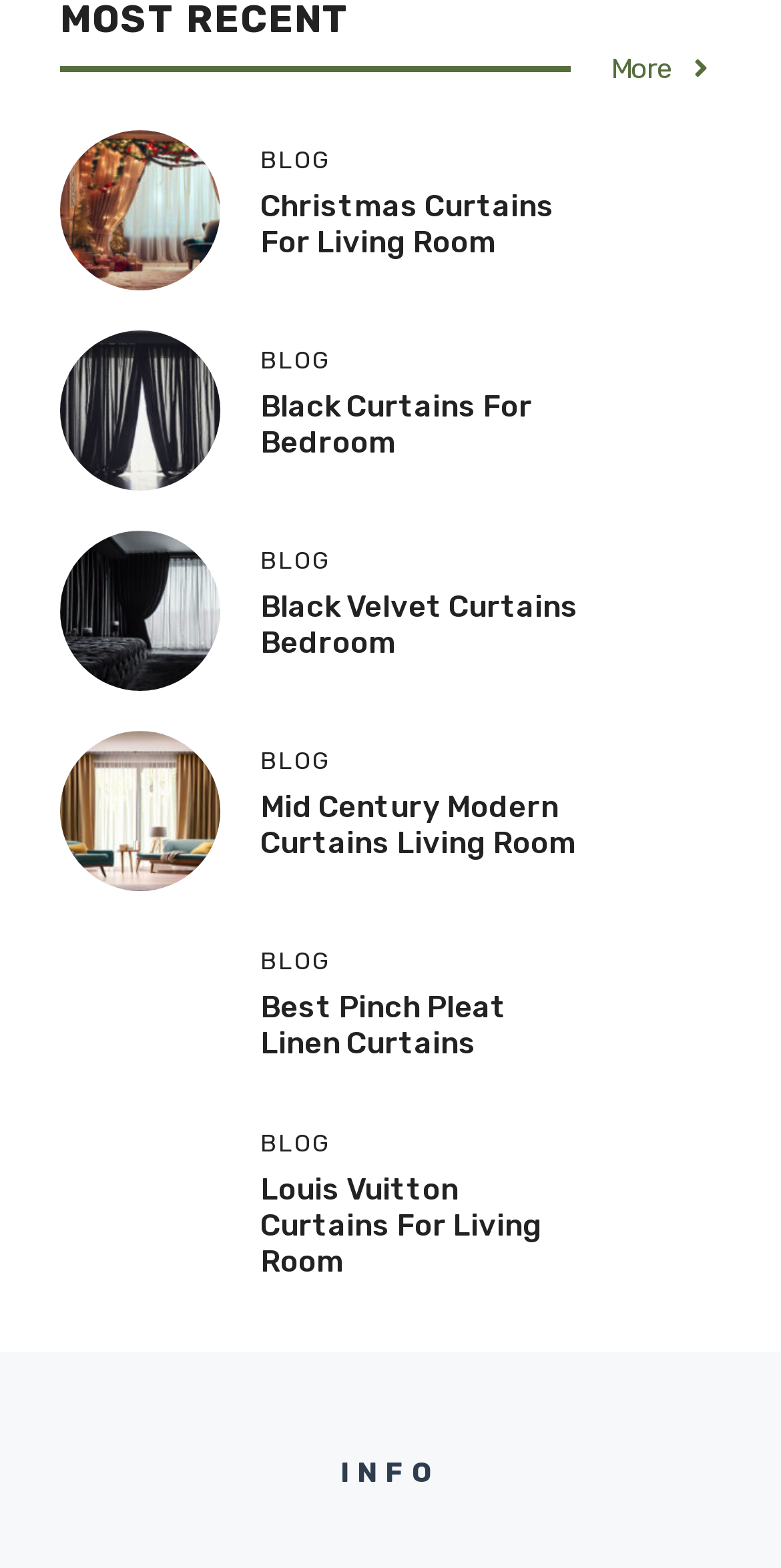Based on the image, please respond to the question with as much detail as possible:
What type of curtains is mentioned in the third section?

The third section has a heading 'Black Velvet Curtains Bedroom' and a link with the same text, indicating that the type of curtains mentioned is Black Velvet.